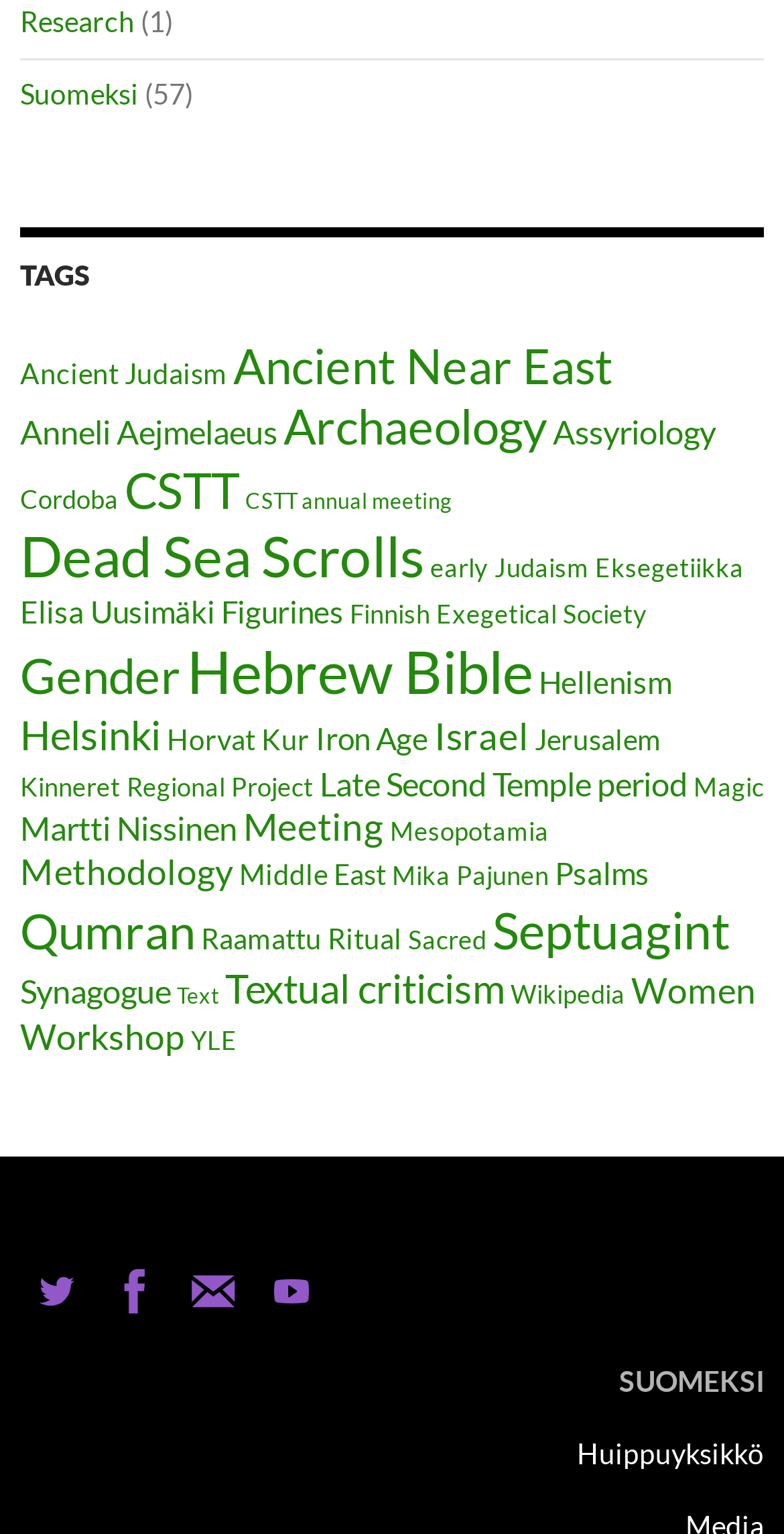How many items are related to 'Hebrew Bible'?
Answer the question using a single word or phrase, according to the image.

31